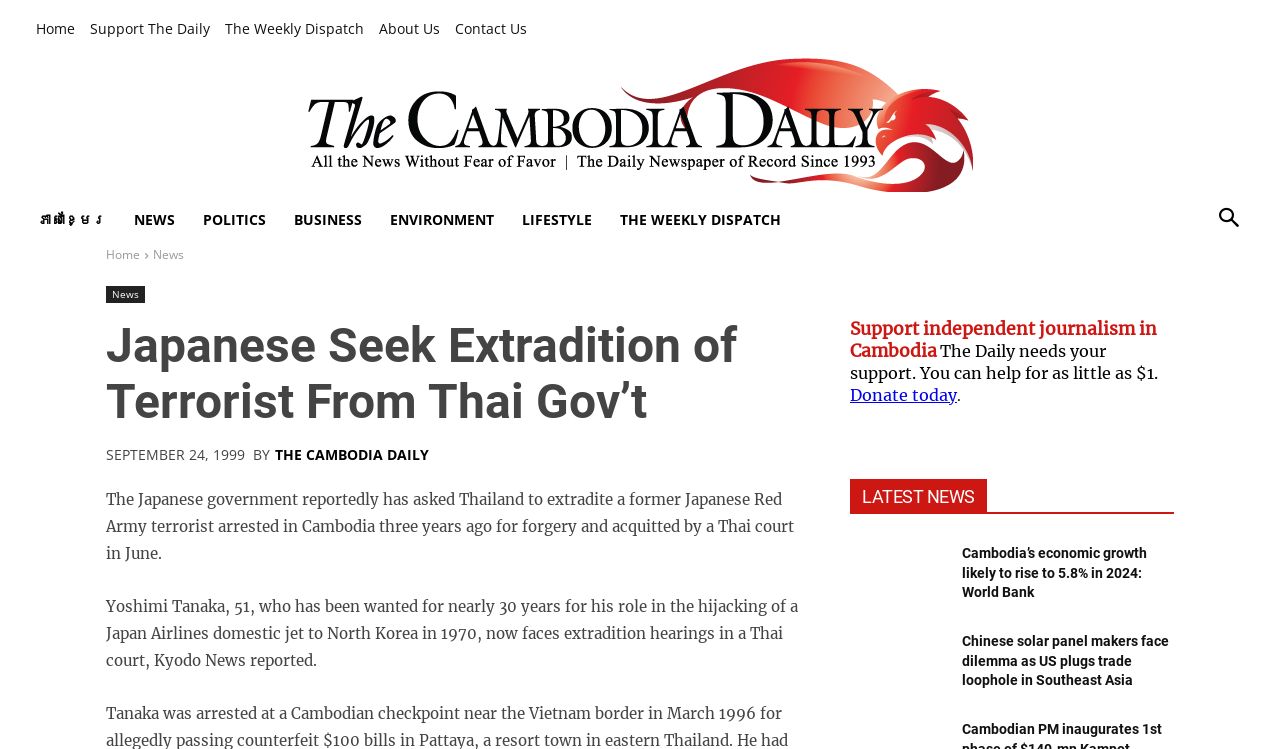How many news articles are listed under the 'LATEST NEWS' section?
Answer the question with a single word or phrase derived from the image.

3